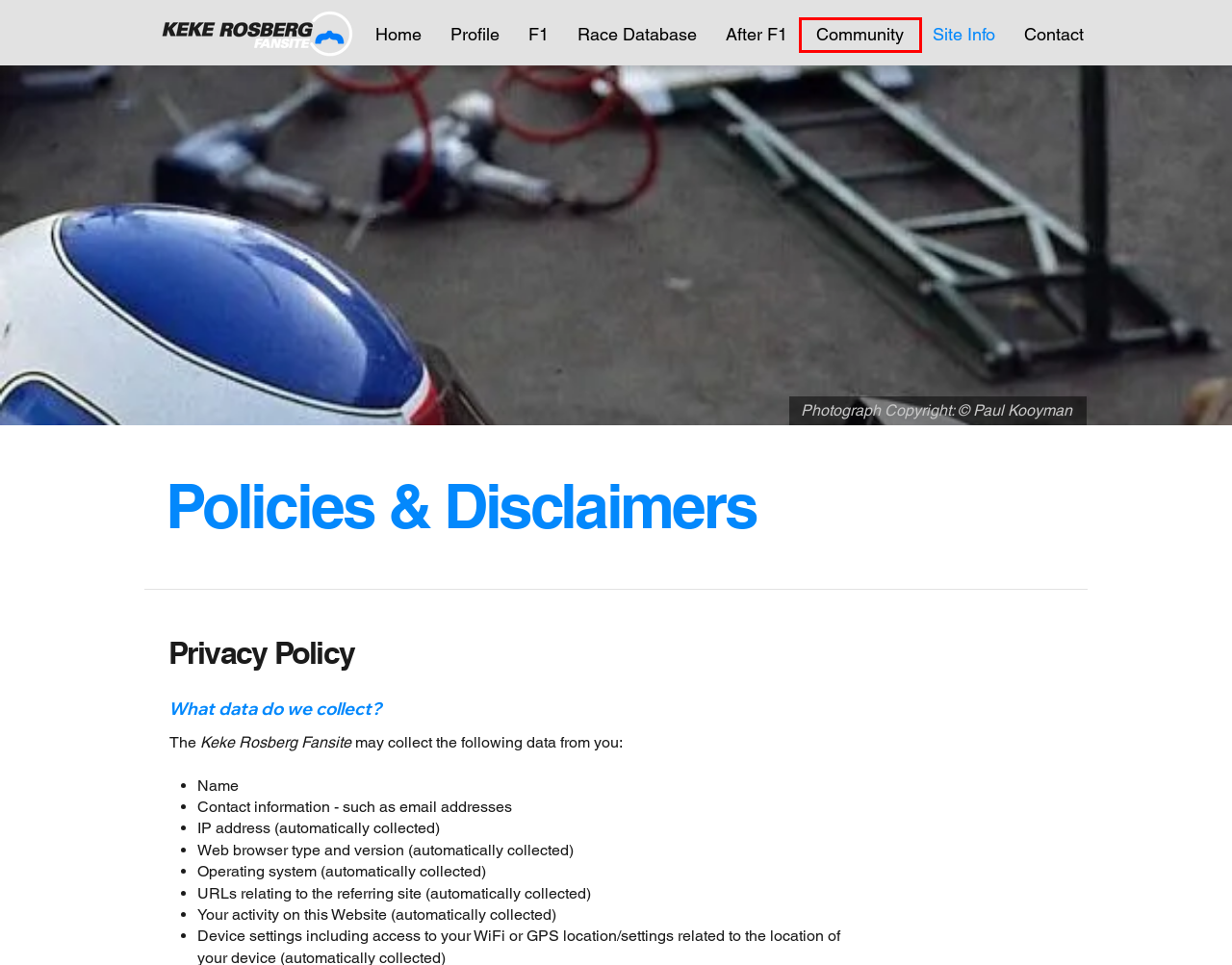You are provided with a screenshot of a webpage that includes a red rectangle bounding box. Please choose the most appropriate webpage description that matches the new webpage after clicking the element within the red bounding box. Here are the candidates:
A. Contact | Keke Rosberg Fansite
B. Profile | Keke Rosberg Fansite
C. After F1 | Keke Rosberg Fansite
D. Community | Keke Rosberg Fansite
E. Keke Rosberg Fansite - www.kekerosberg.com
F. F1 |  Keke Rosberg Fansite
G. Race Database | Keke Rosberg Fansite
H. Site Info | Keke Rosberg Fansite

D